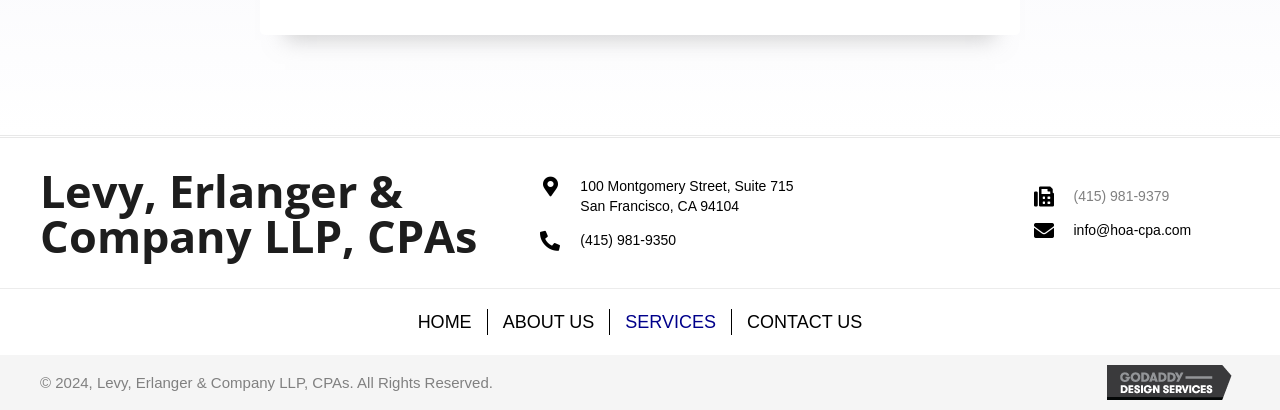Locate the UI element described by alt="GoDaddy Web Design" in the provided webpage screenshot. Return the bounding box coordinates in the format (top-left x, top-left y, bottom-right x, bottom-right y), ensuring all values are between 0 and 1.

[0.865, 0.91, 0.969, 0.951]